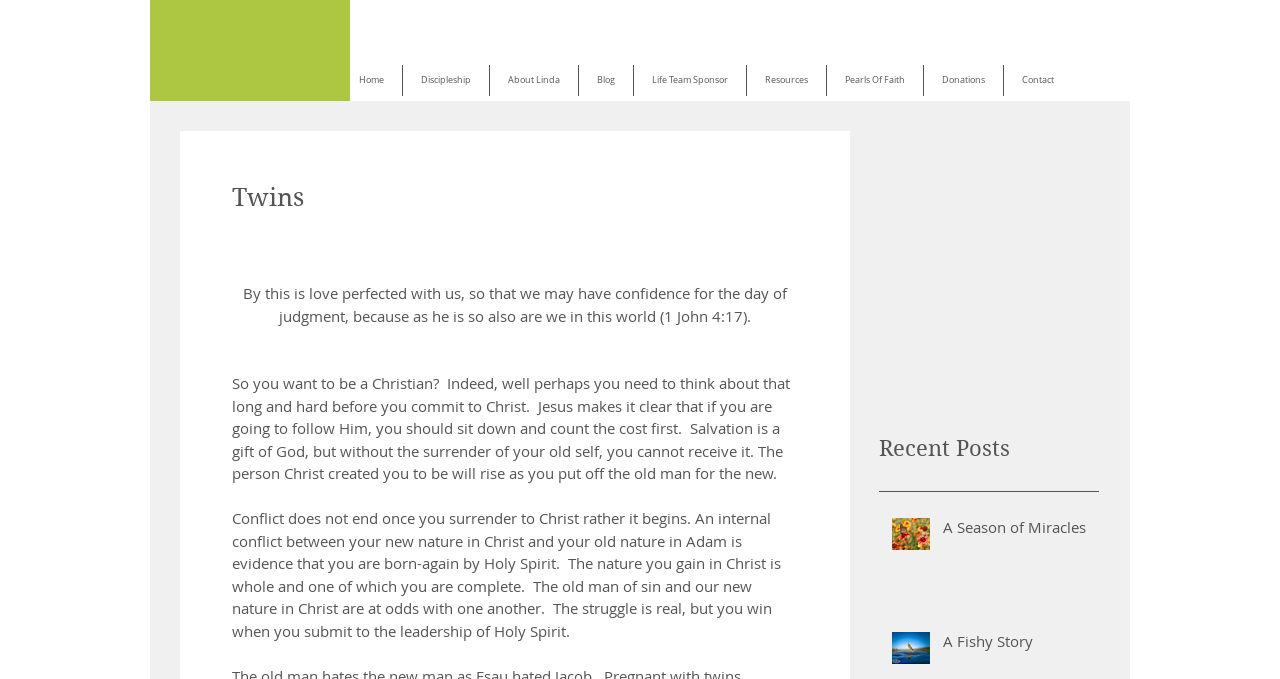Answer the question with a single word or phrase: 
What is the main topic of this webpage?

Christianity